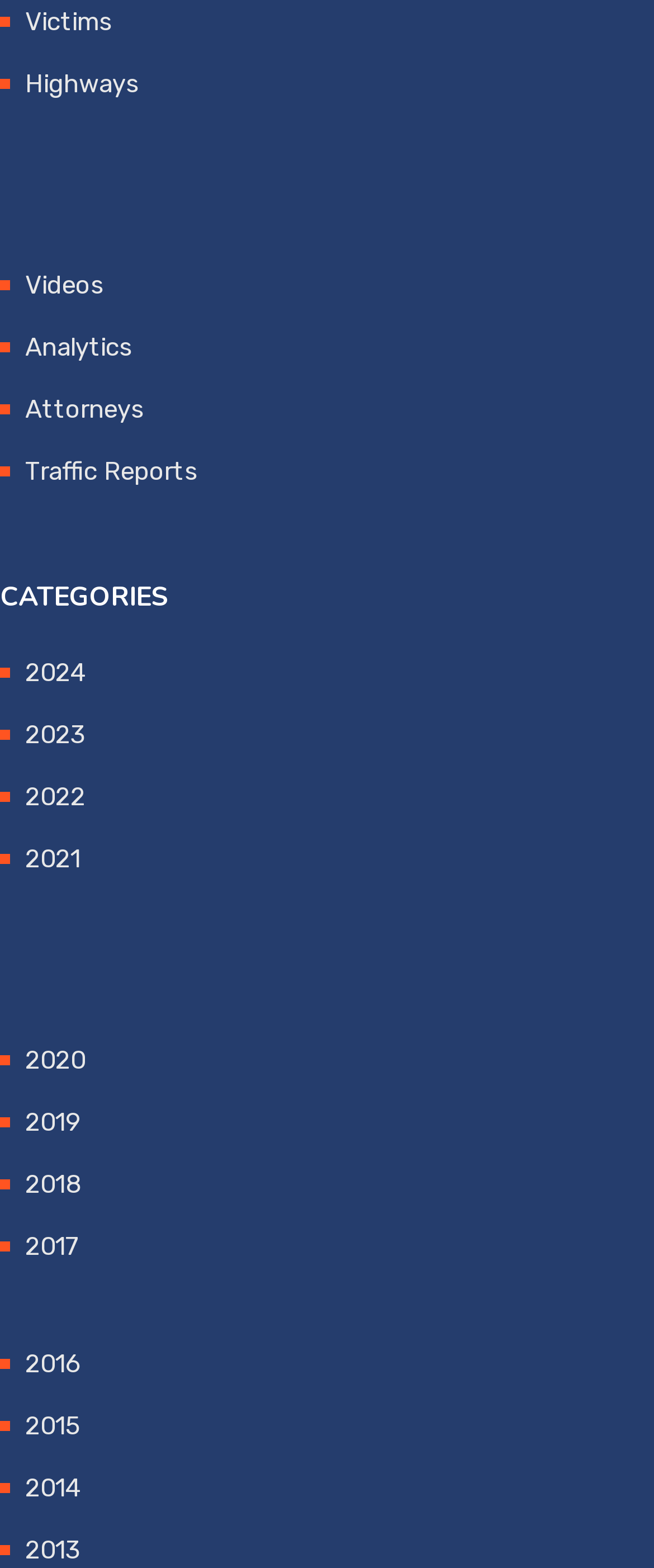Predict the bounding box of the UI element based on this description: "Traffic Reports".

[0.038, 0.291, 0.303, 0.31]